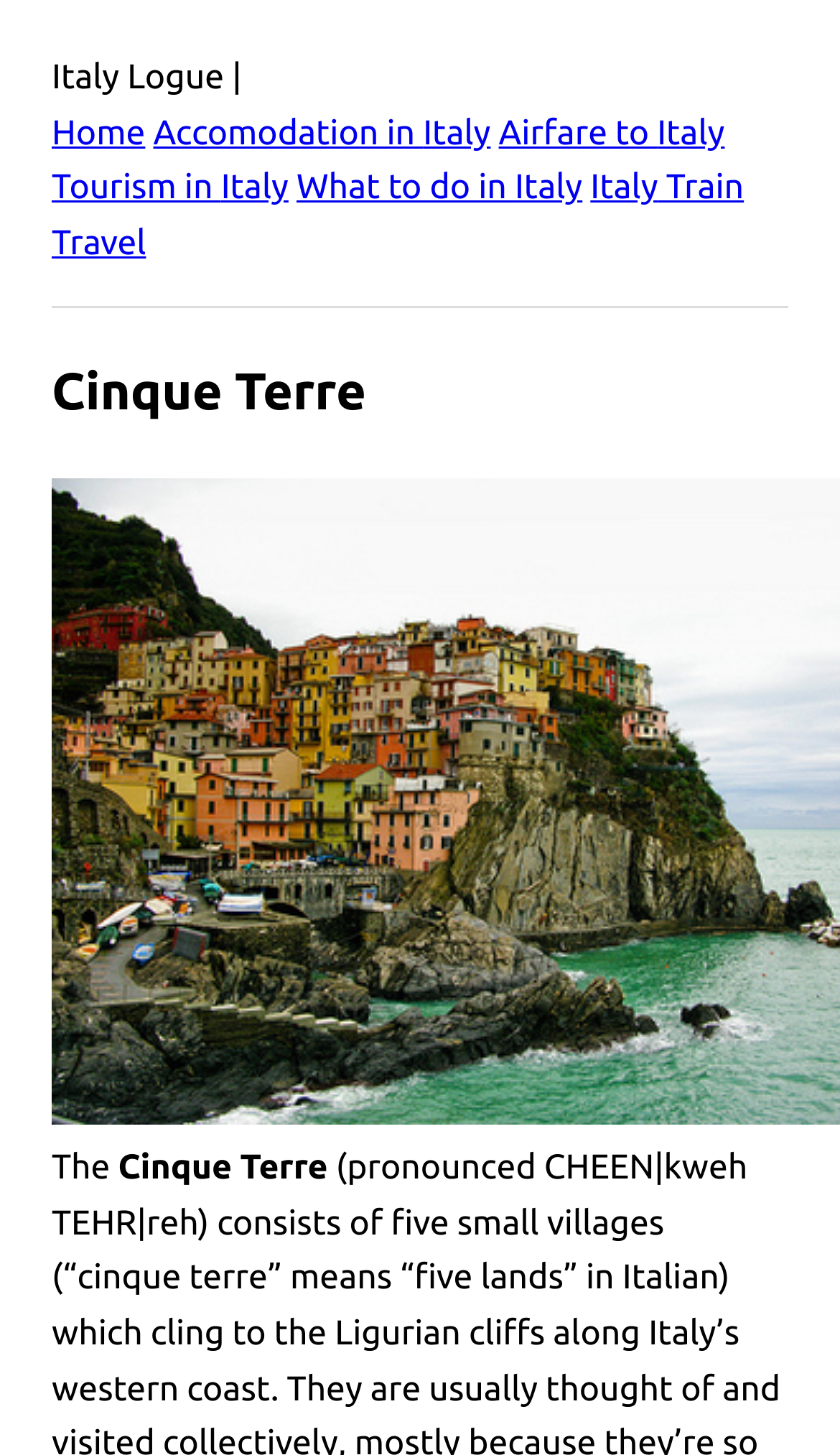What are the categories of information available on this webpage?
Please use the image to provide a one-word or short phrase answer.

Travel-related